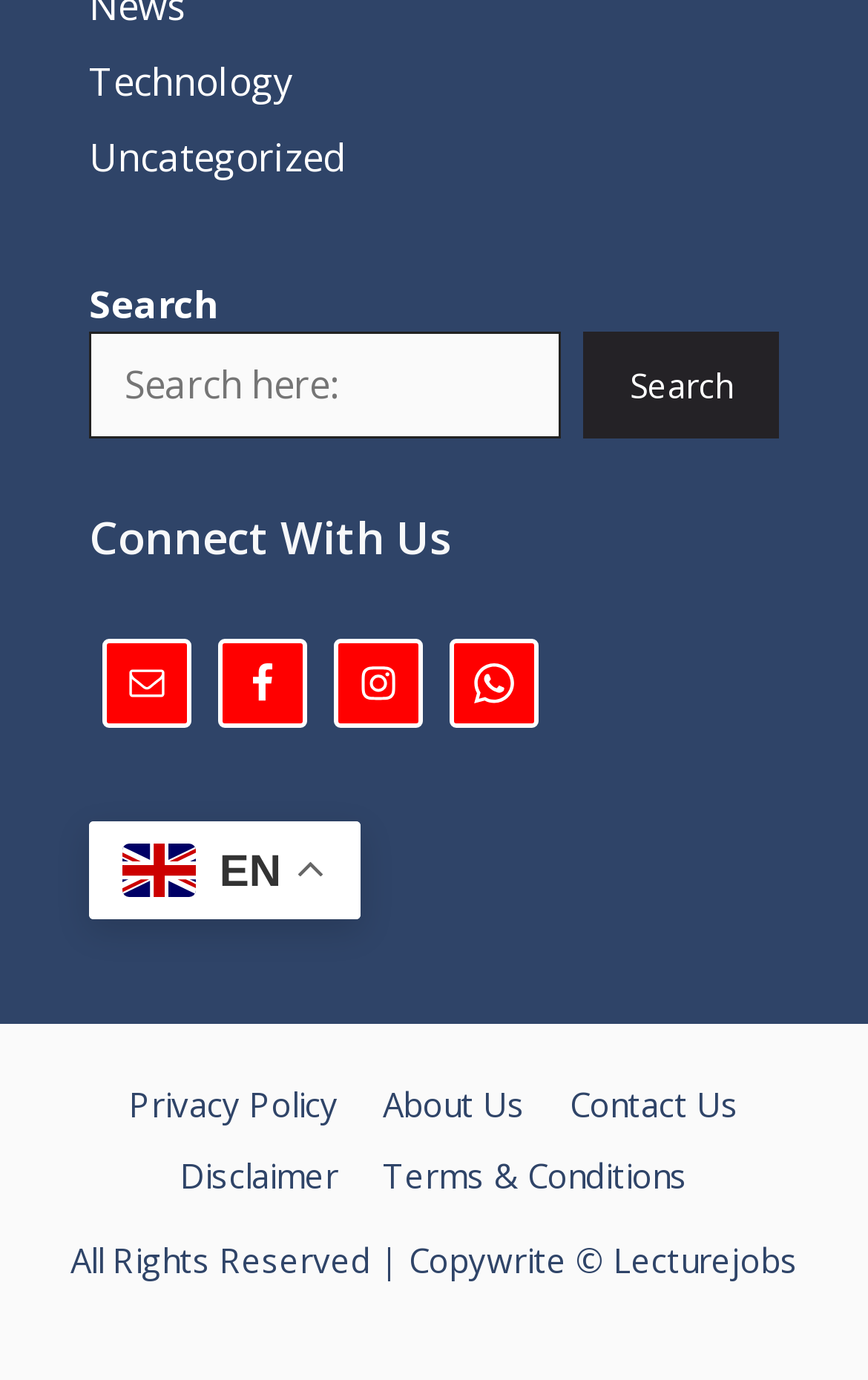What is the copyright information of the website?
Based on the screenshot, answer the question with a single word or phrase.

Lecturejobs